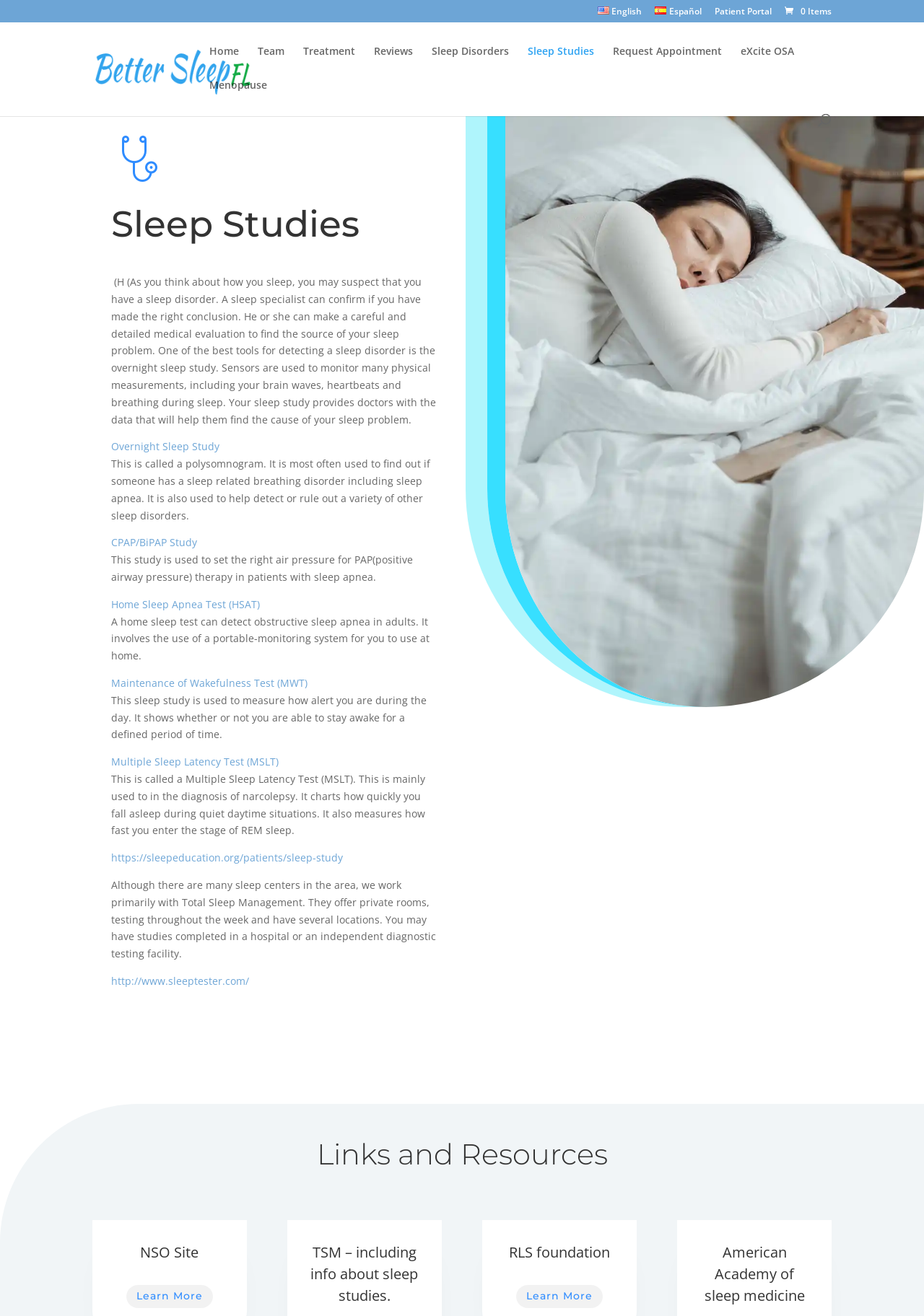Determine the bounding box coordinates of the region to click in order to accomplish the following instruction: "Switch to English". Provide the coordinates as four float numbers between 0 and 1, specifically [left, top, right, bottom].

[0.647, 0.005, 0.695, 0.017]